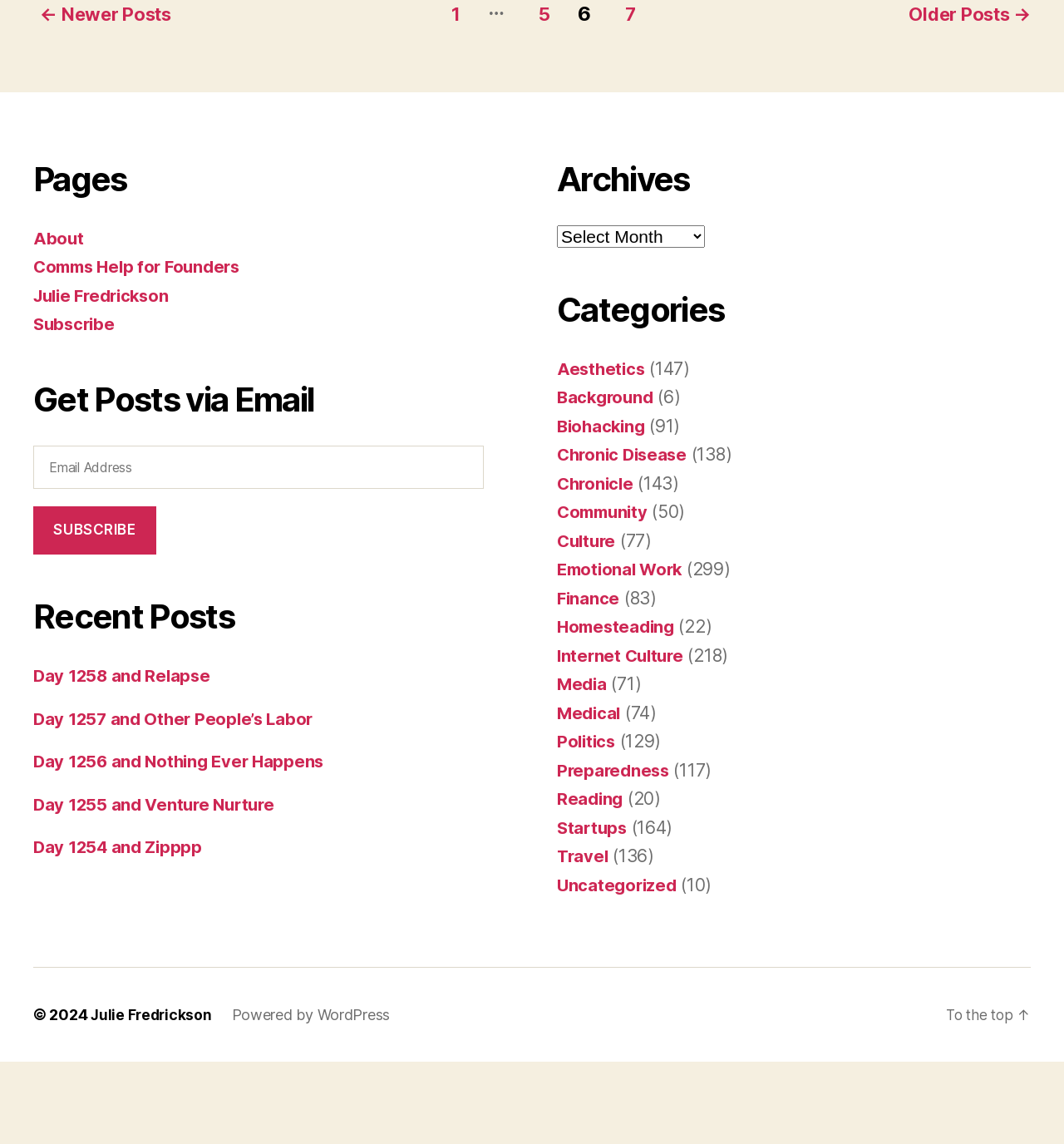Locate the bounding box coordinates of the region to be clicked to comply with the following instruction: "Click on the 'Newer Posts' link". The coordinates must be four float numbers between 0 and 1, in the form [left, top, right, bottom].

[0.031, 0.073, 0.171, 0.094]